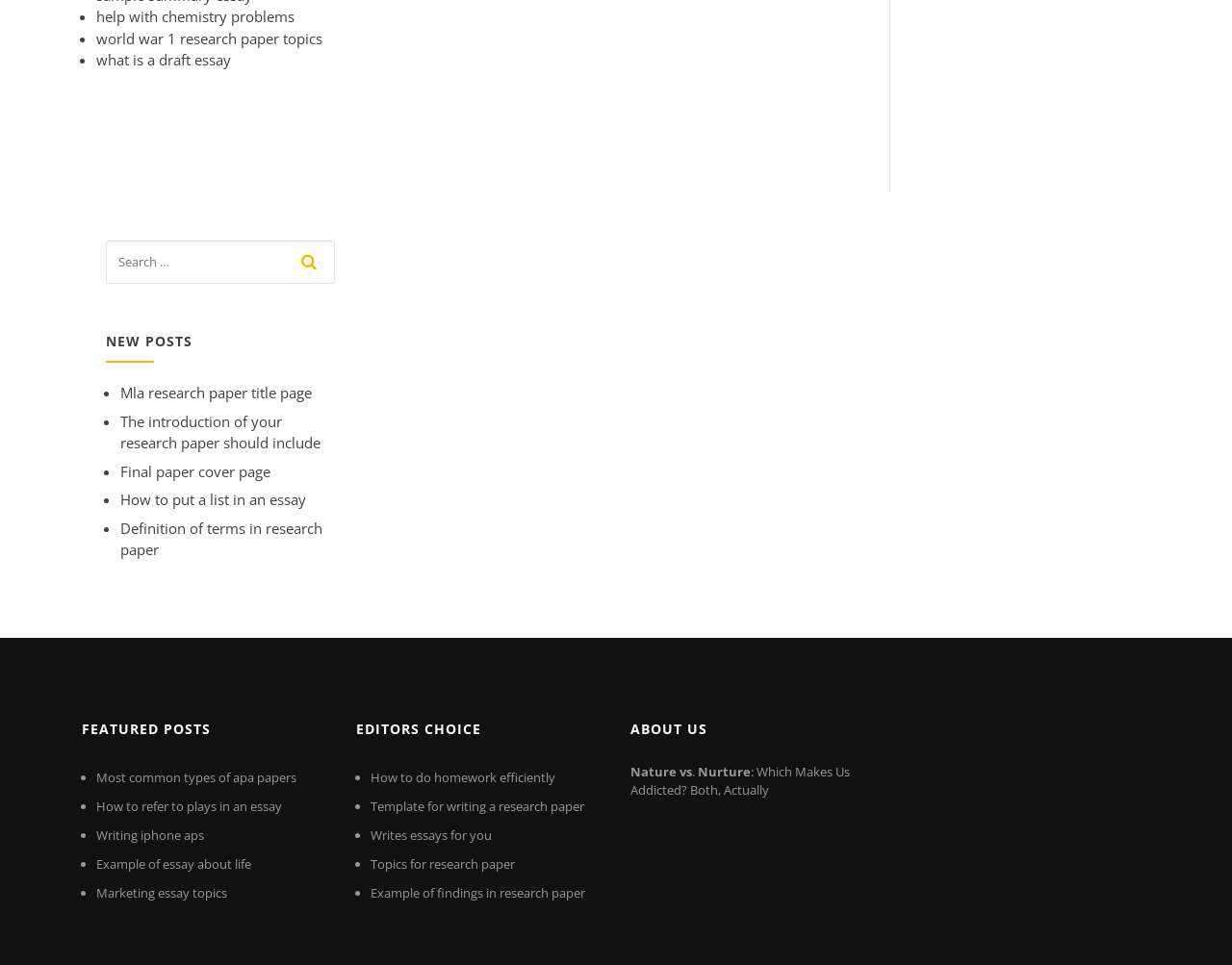Provide the bounding box coordinates of the area you need to click to execute the following instruction: "Contact us".

None